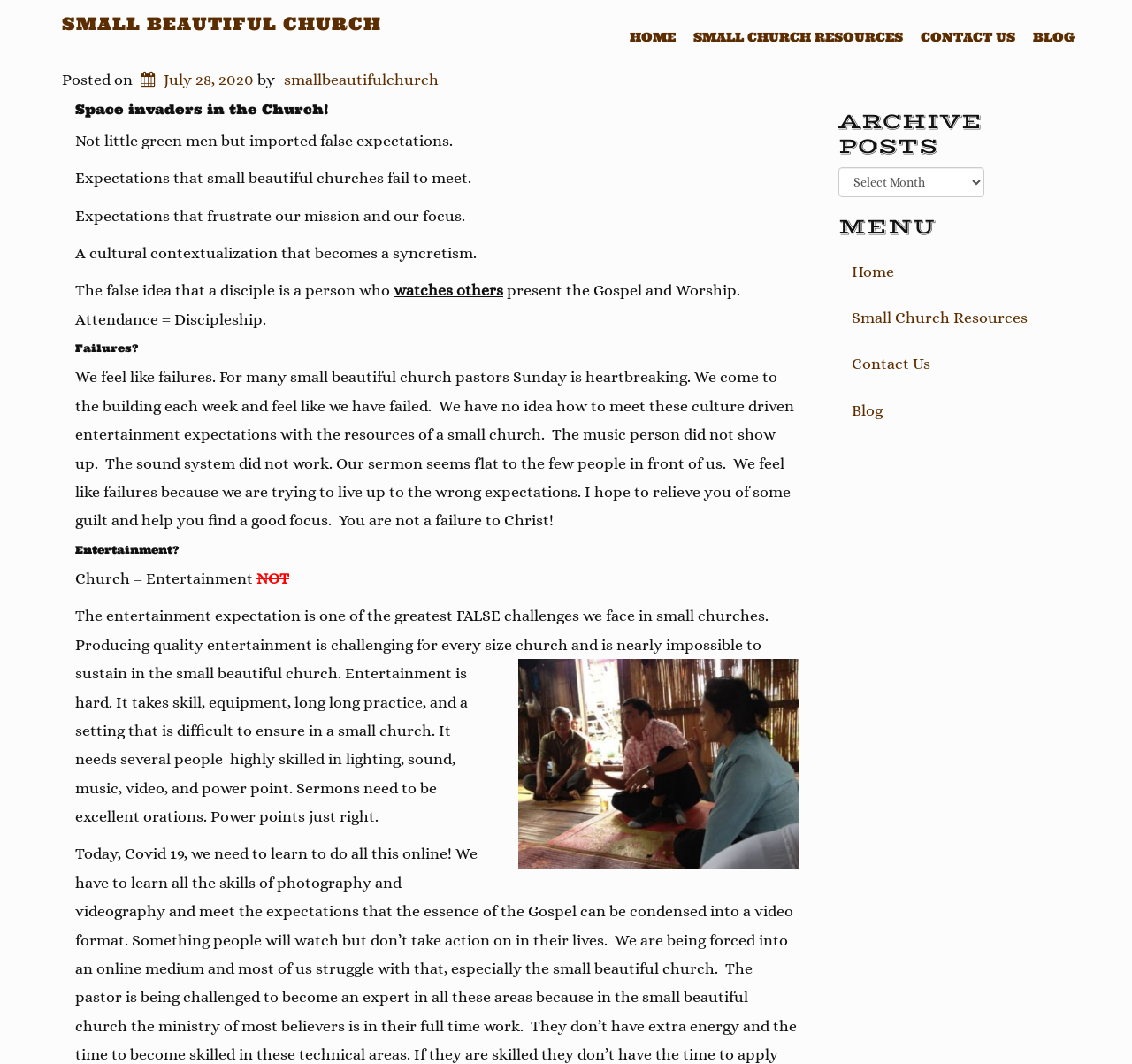Determine the bounding box coordinates of the element's region needed to click to follow the instruction: "Read the 'ARCHIVE POSTS'". Provide these coordinates as four float numbers between 0 and 1, formatted as [left, top, right, bottom].

[0.74, 0.103, 0.945, 0.149]